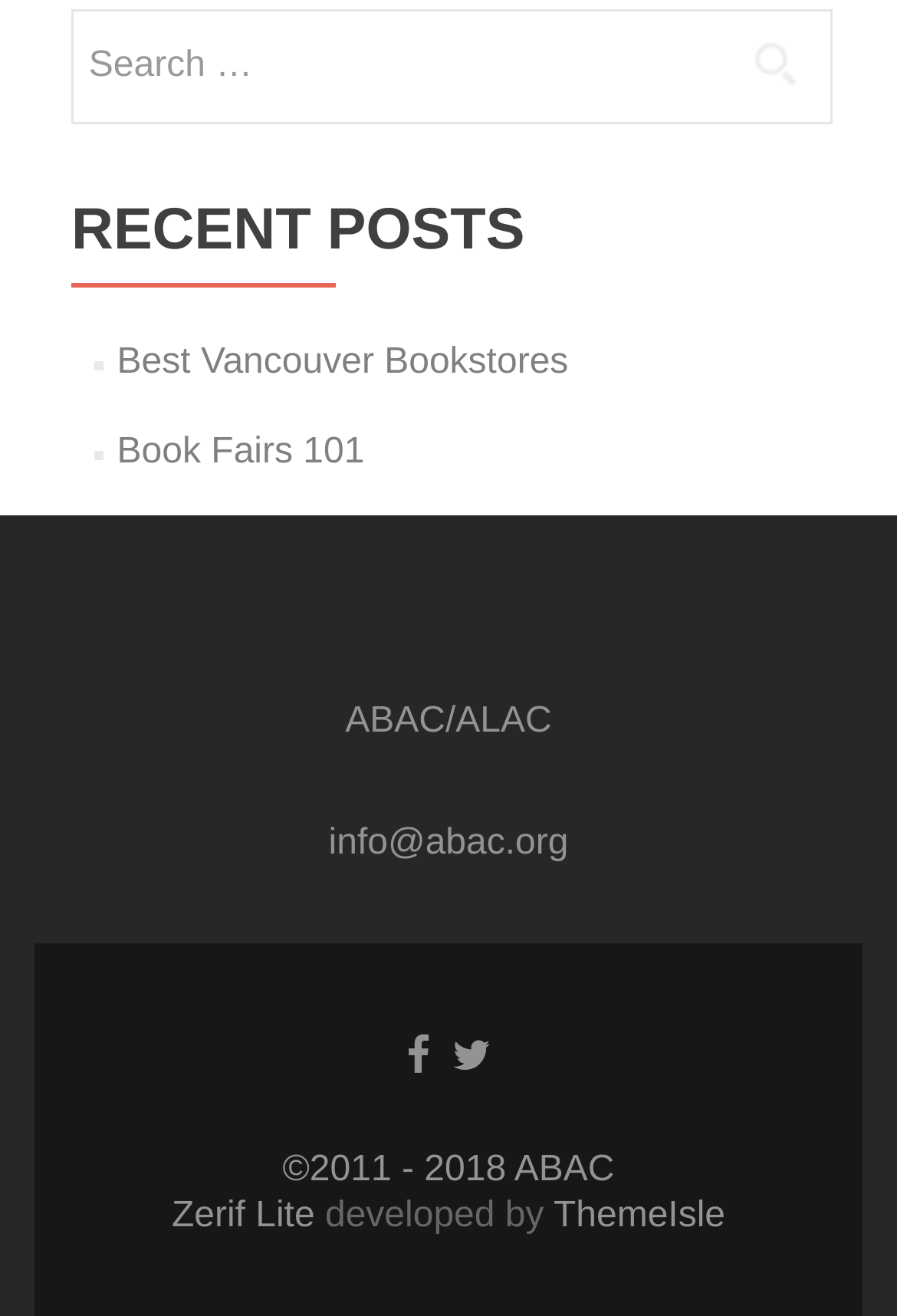Identify the bounding box coordinates for the element you need to click to achieve the following task: "Search for a movie". The coordinates must be four float values ranging from 0 to 1, formatted as [left, top, right, bottom].

None